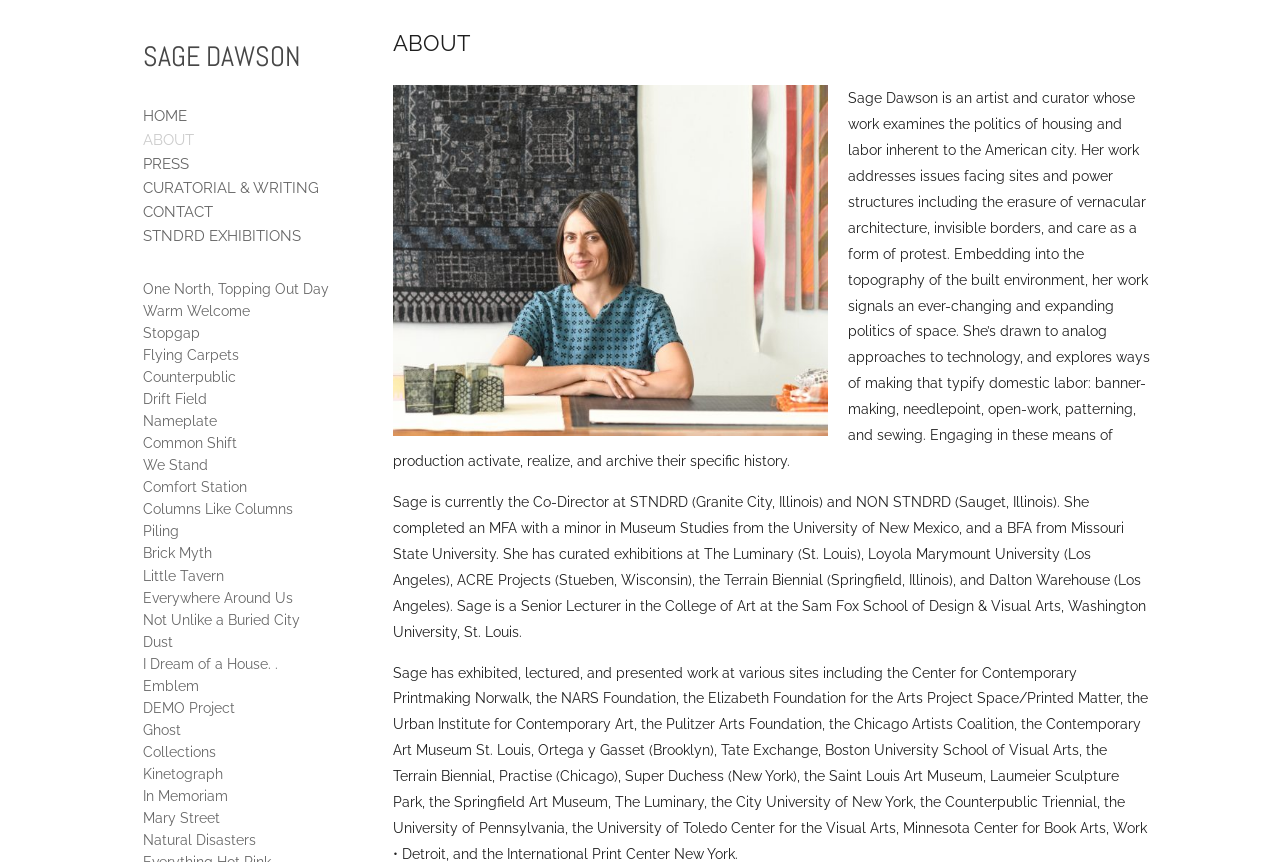Use a single word or phrase to answer the following:
What is Sage Dawson's current role?

Co-Director at STNDRD